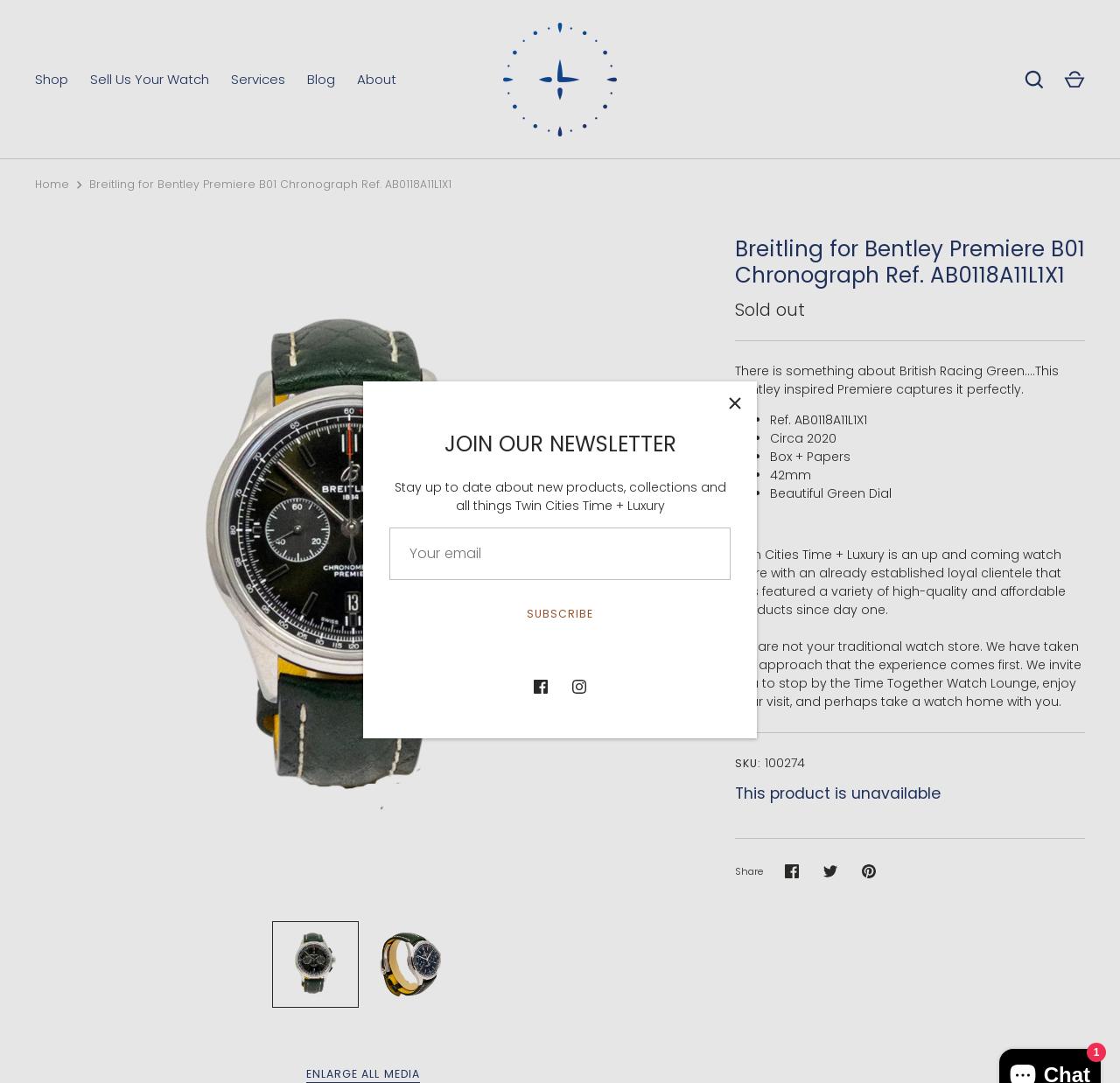Give a short answer using one word or phrase for the question:
What is the brand of the watch?

Breitling